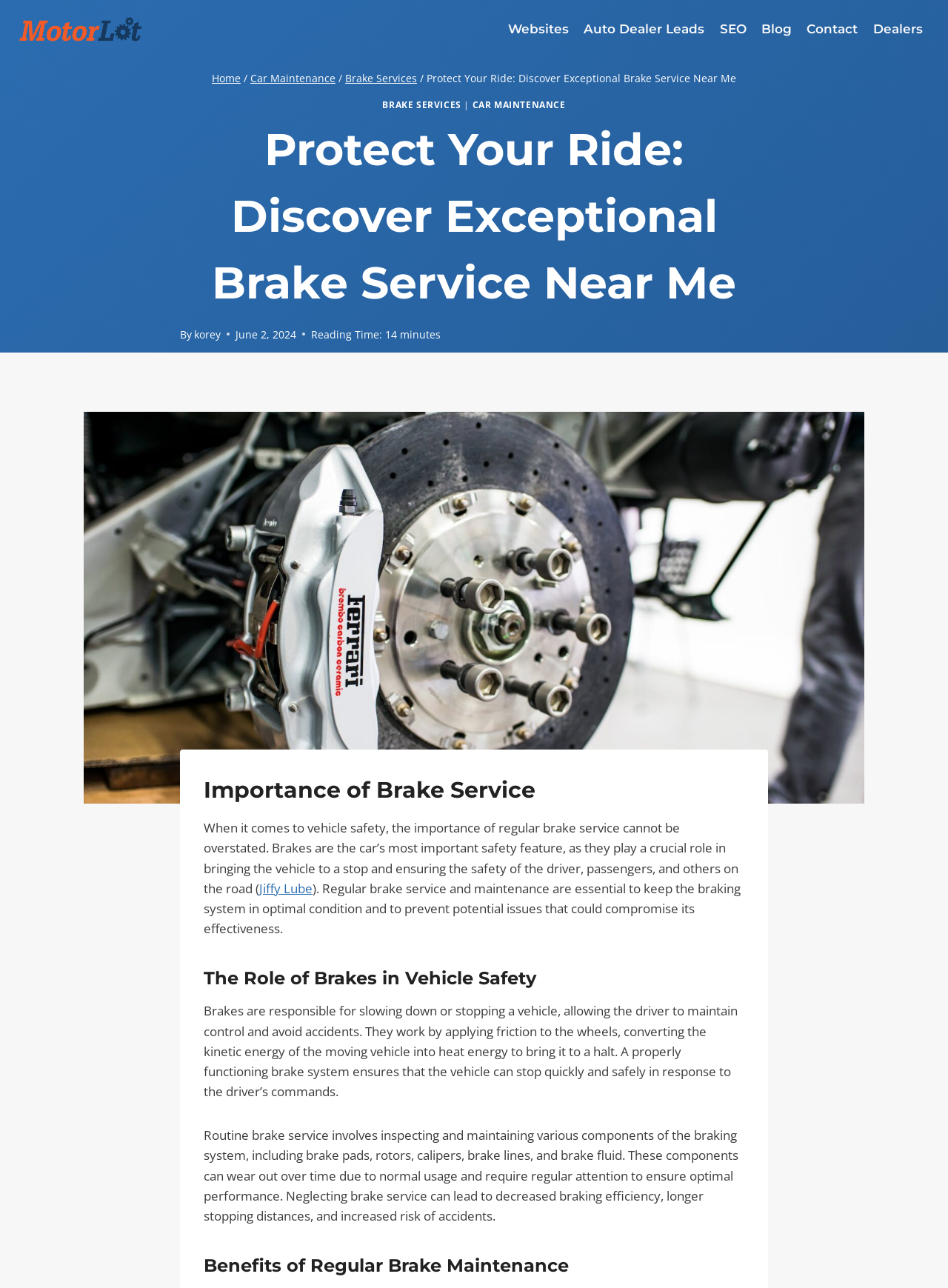What is the importance of regular brake service?
Use the image to answer the question with a single word or phrase.

vehicle safety